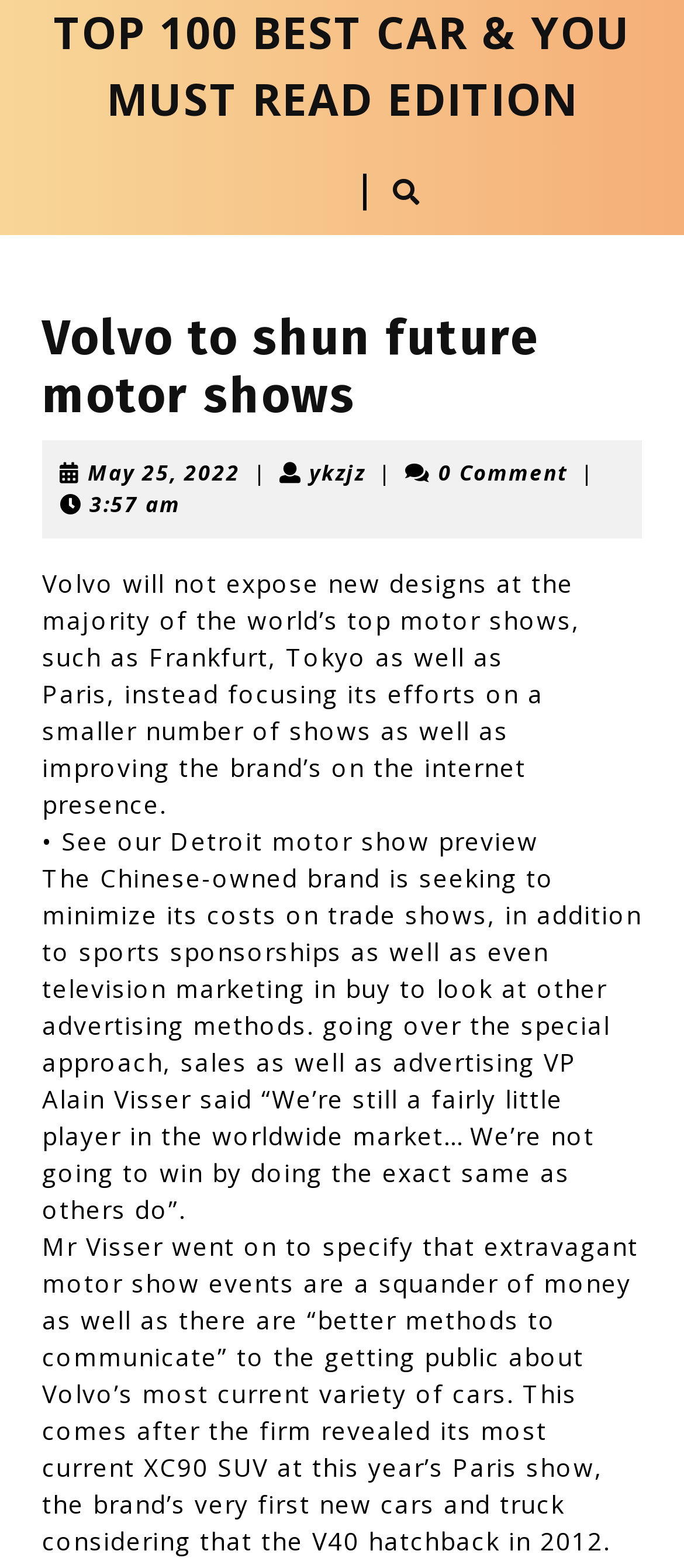Using the provided element description: "ykzjzykzjz", determine the bounding box coordinates of the corresponding UI element in the screenshot.

[0.452, 0.292, 0.534, 0.311]